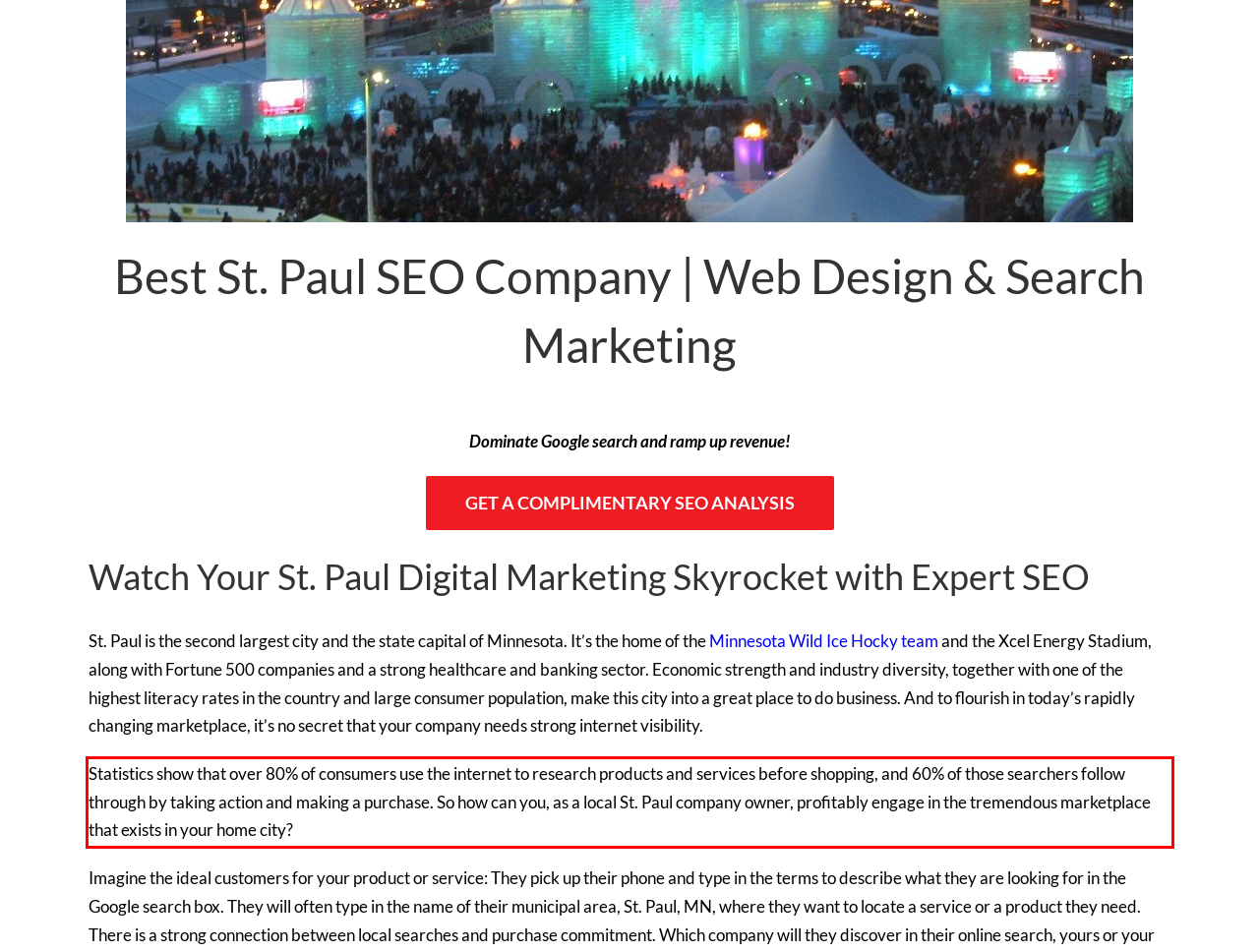Your task is to recognize and extract the text content from the UI element enclosed in the red bounding box on the webpage screenshot.

Statistics show that over 80% of consumers use the internet to research products and services before shopping, and 60% of those searchers follow through by taking action and making a purchase. So how can you, as a local St. Paul company owner, profitably engage in the tremendous marketplace that exists in your home city?